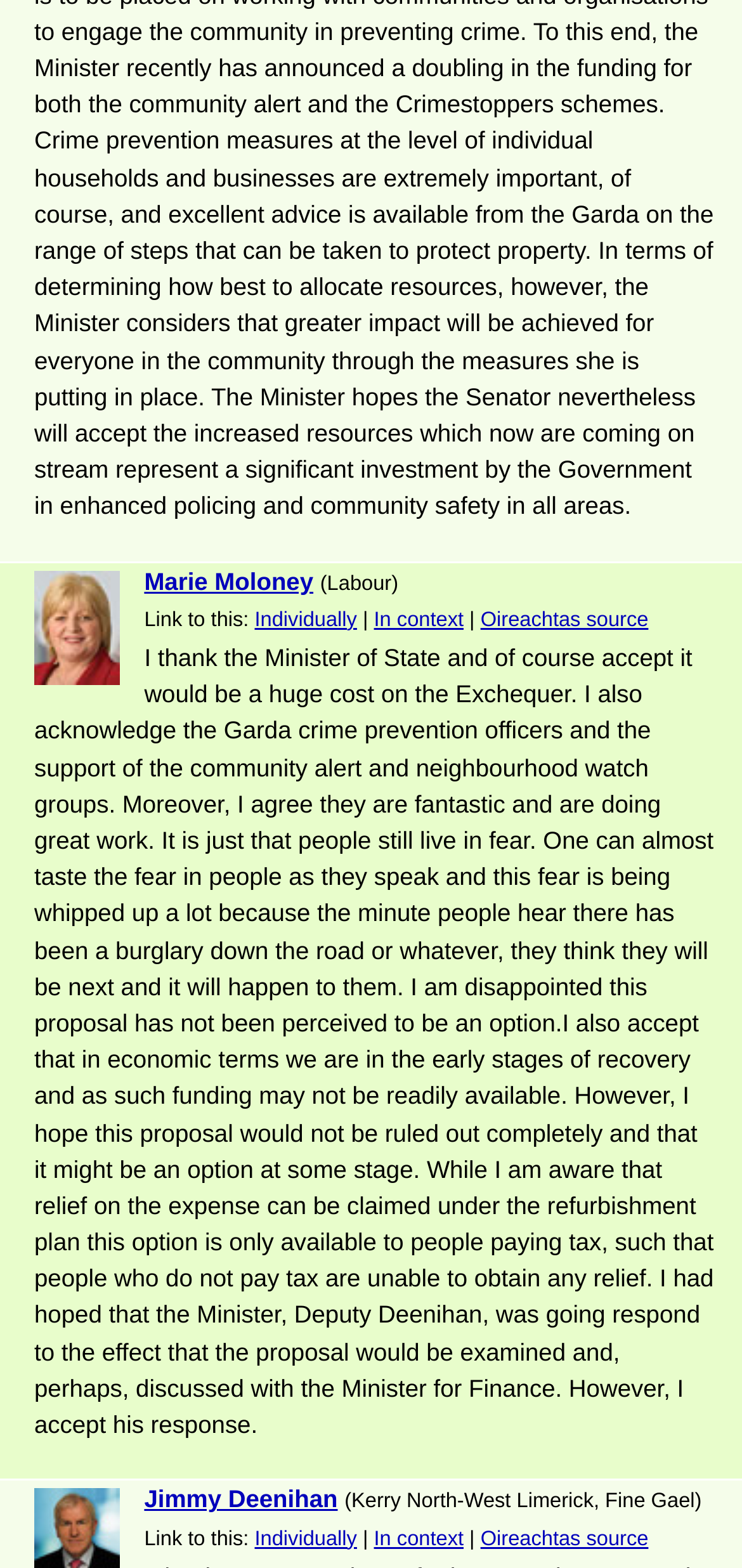What is the context of the quotes?
Using the picture, provide a one-word or short phrase answer.

Oireachtas discussion